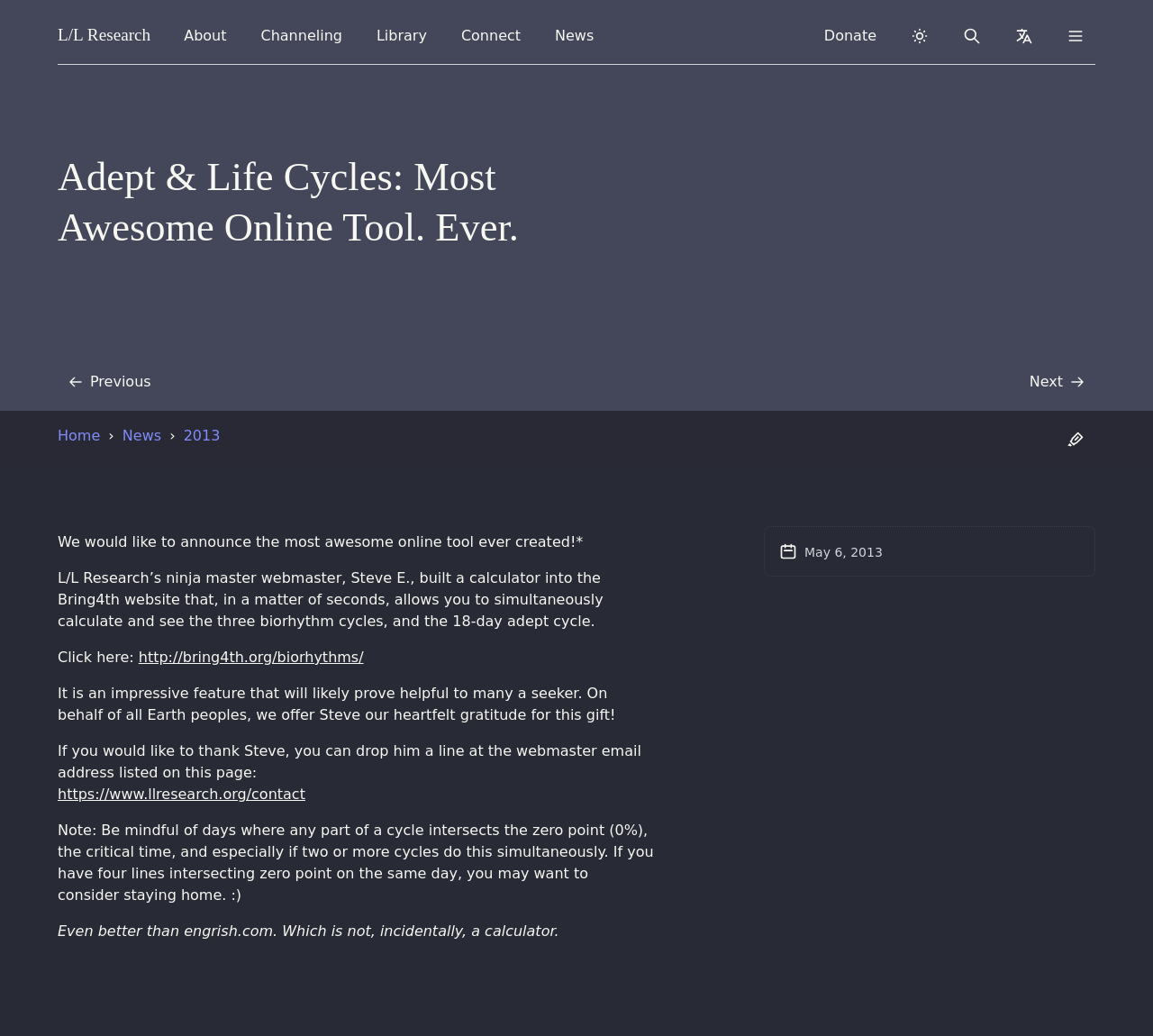Based on the element description "Directory", predict the bounding box coordinates of the UI element.

None